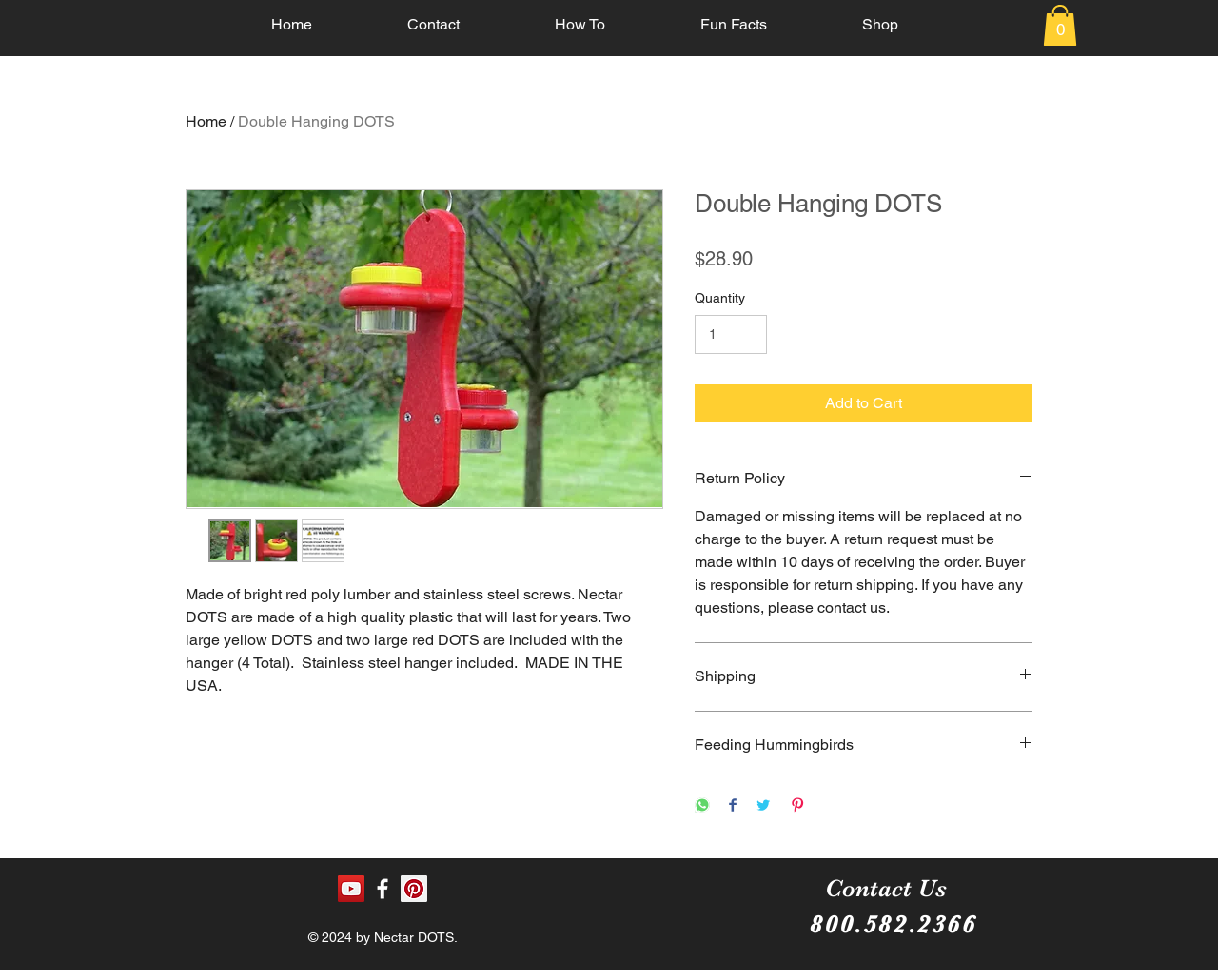What is the return policy for damaged or missing items?
Please give a detailed and thorough answer to the question, covering all relevant points.

I found the return policy for damaged or missing items by reading the StaticText element that describes the return policy, which states that 'Damaged or missing items will be replaced at no charge to the buyer'.